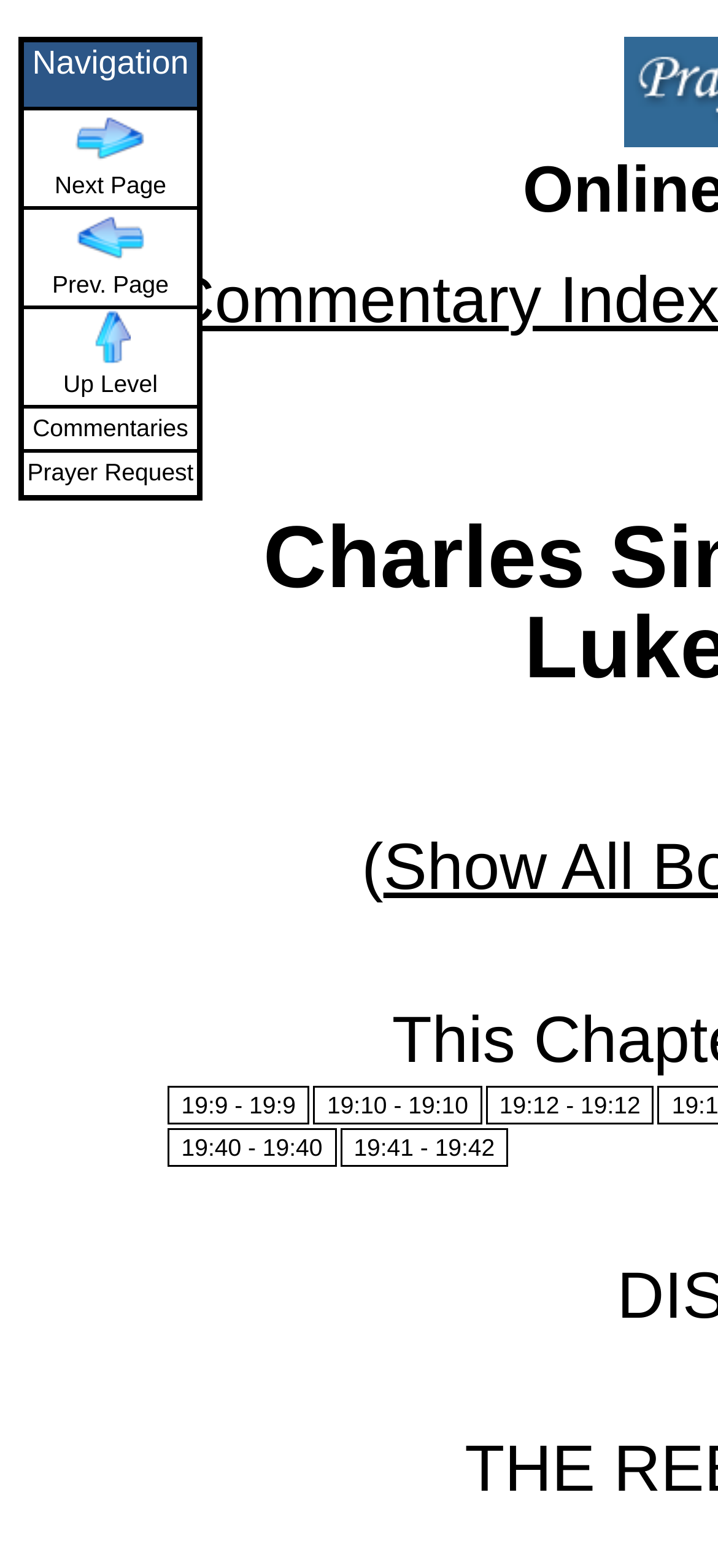Determine the bounding box coordinates of the clickable area required to perform the following instruction: "go to next page". The coordinates should be represented as four float numbers between 0 and 1: [left, top, right, bottom].

[0.031, 0.069, 0.277, 0.133]